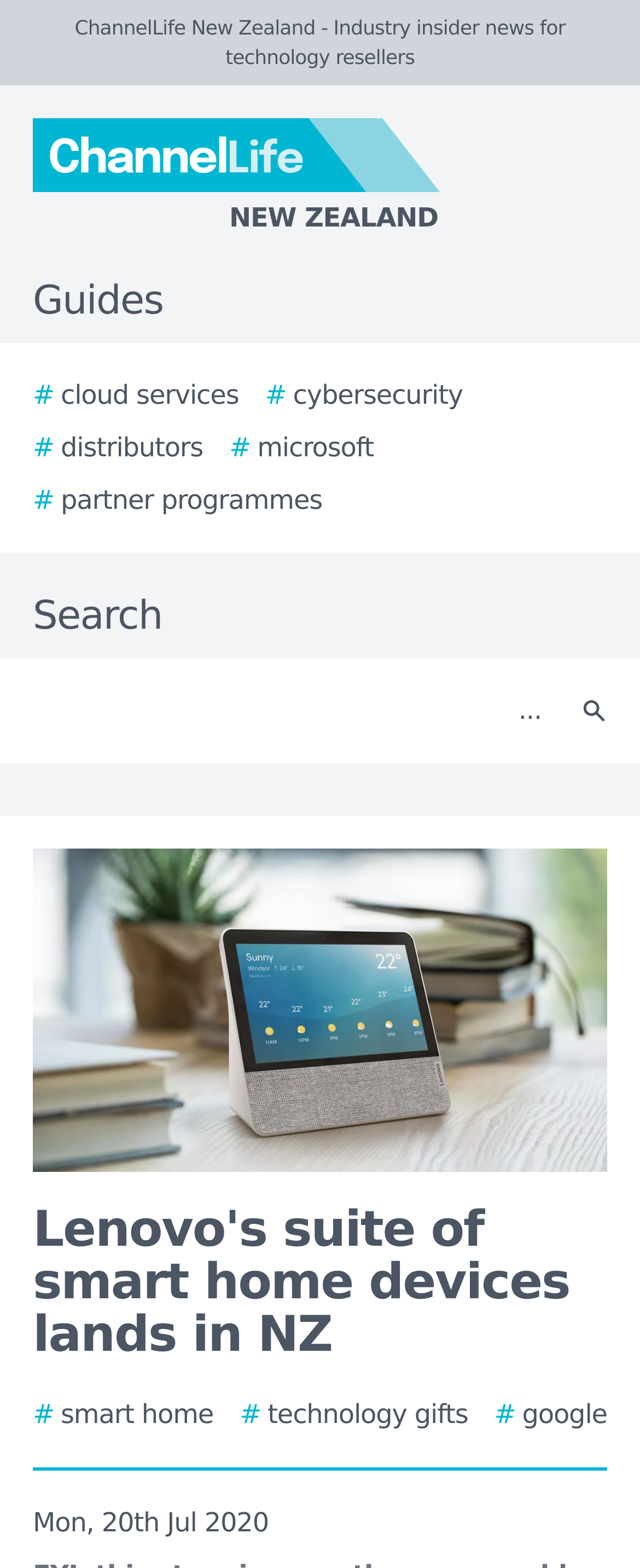Based on the element description "# Technology Gifts", predict the bounding box coordinates of the UI element.

[0.374, 0.89, 0.731, 0.915]